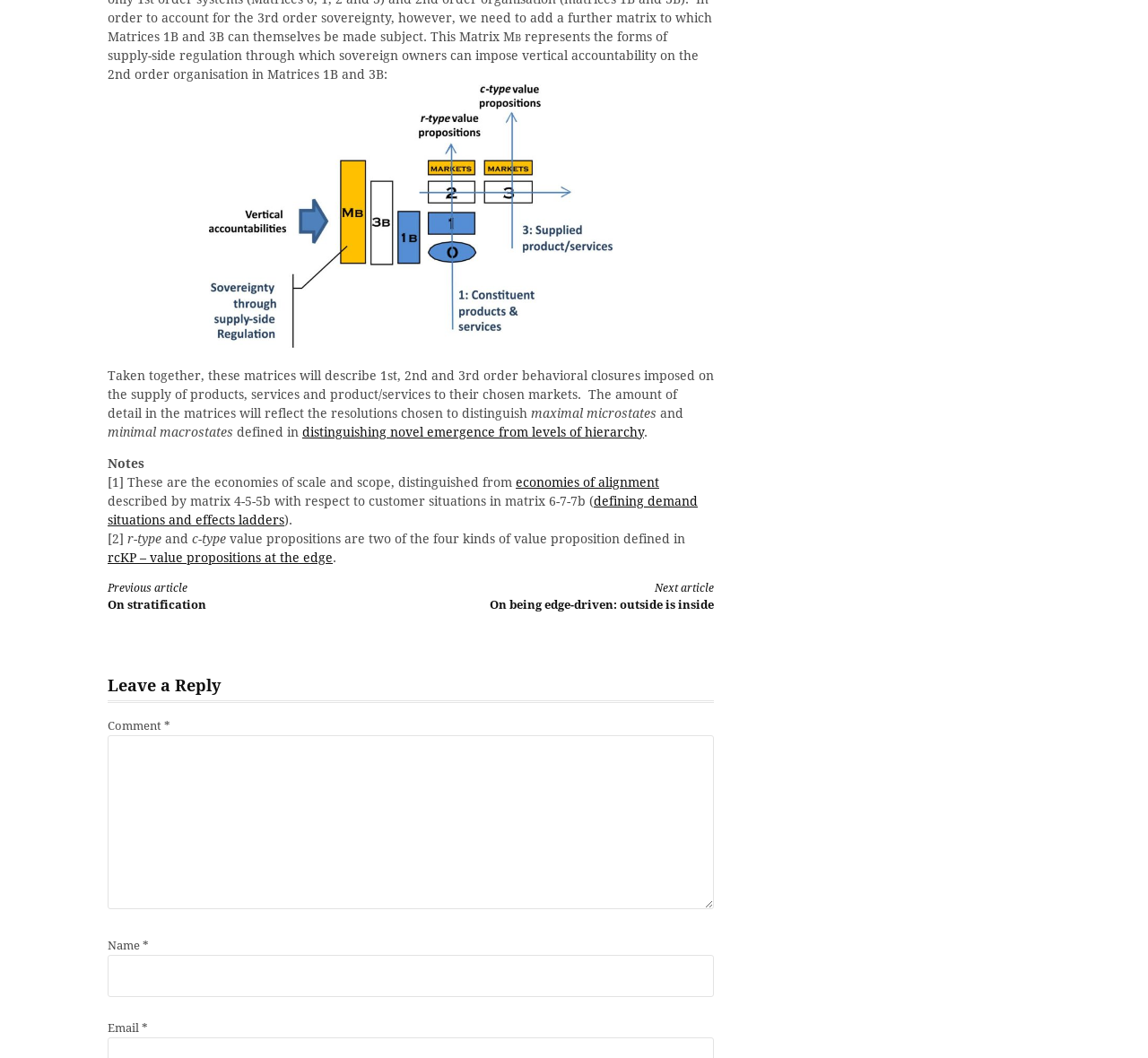Please provide a brief answer to the following inquiry using a single word or phrase:
What is the purpose of the 'Continue Reading' button?

To continue reading the article